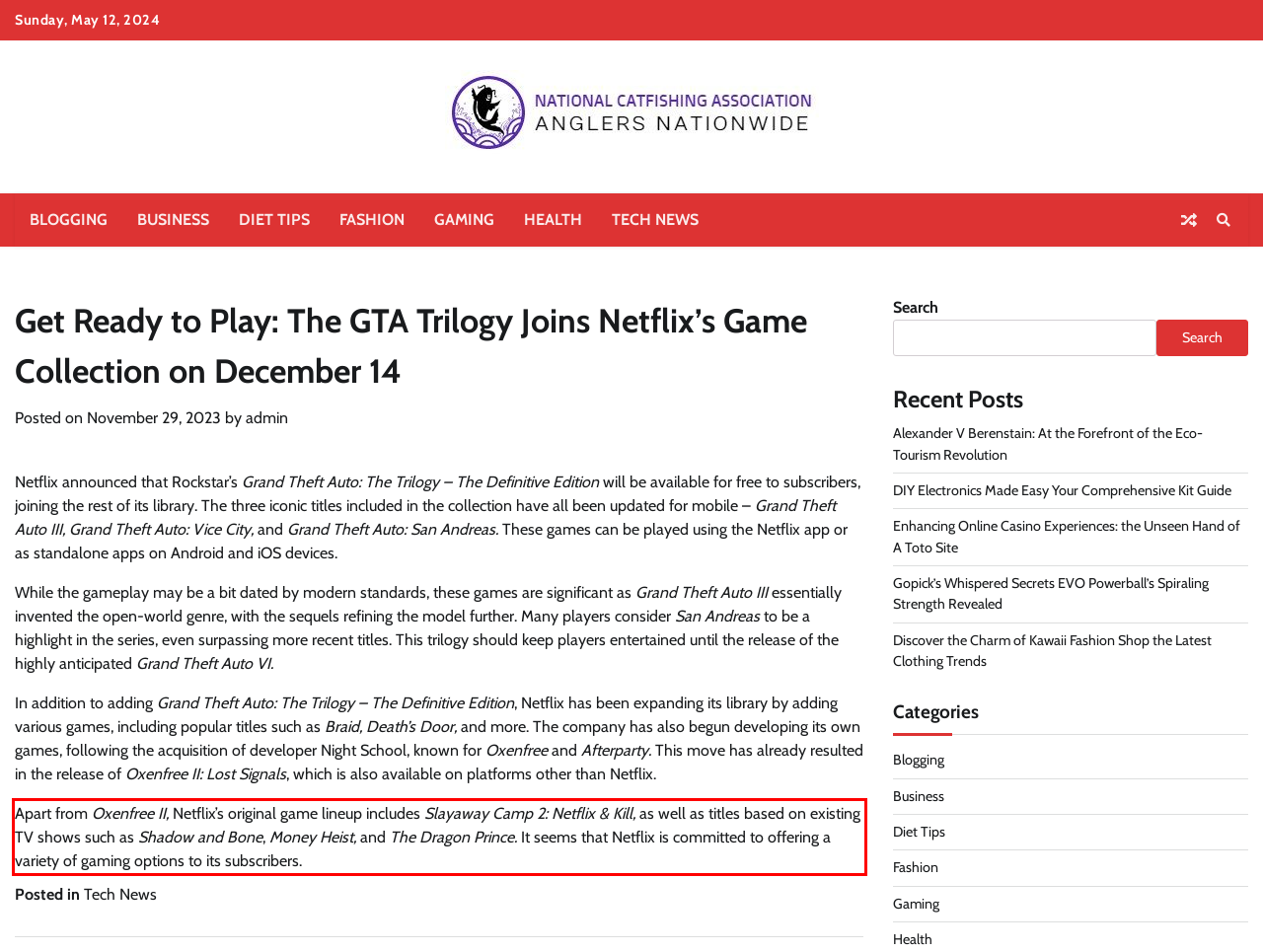Using the webpage screenshot, recognize and capture the text within the red bounding box.

Apart from Oxenfree II, Netflix’s original game lineup includes Slayaway Camp 2: Netflix & Kill, as well as titles based on existing TV shows such as Shadow and Bone, Money Heist, and The Dragon Prince. It seems that Netflix is committed to offering a variety of gaming options to its subscribers.